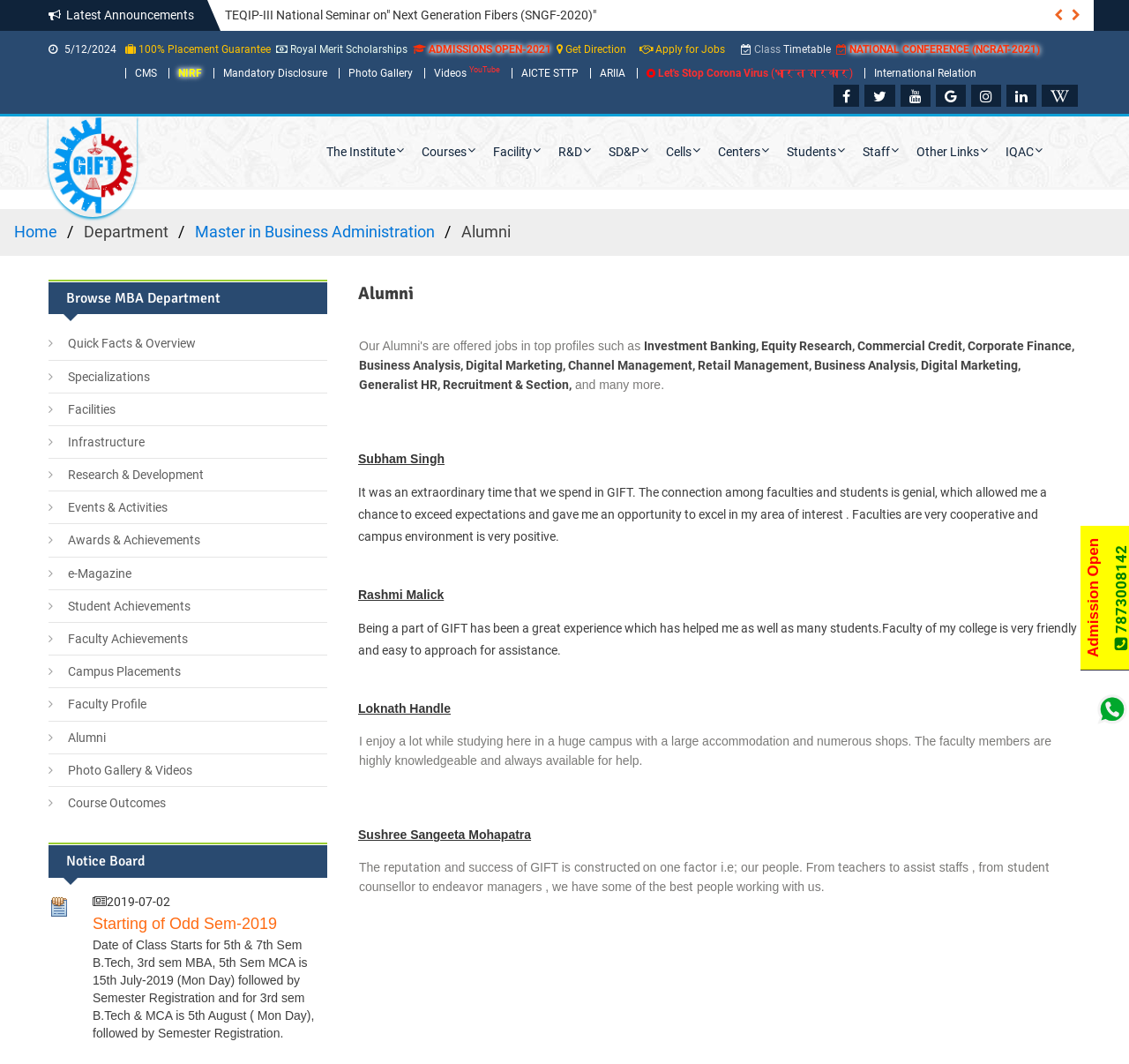Identify the bounding box for the UI element described as: "Infrastructure". Ensure the coordinates are four float numbers between 0 and 1, formatted as [left, top, right, bottom].

[0.043, 0.405, 0.128, 0.426]